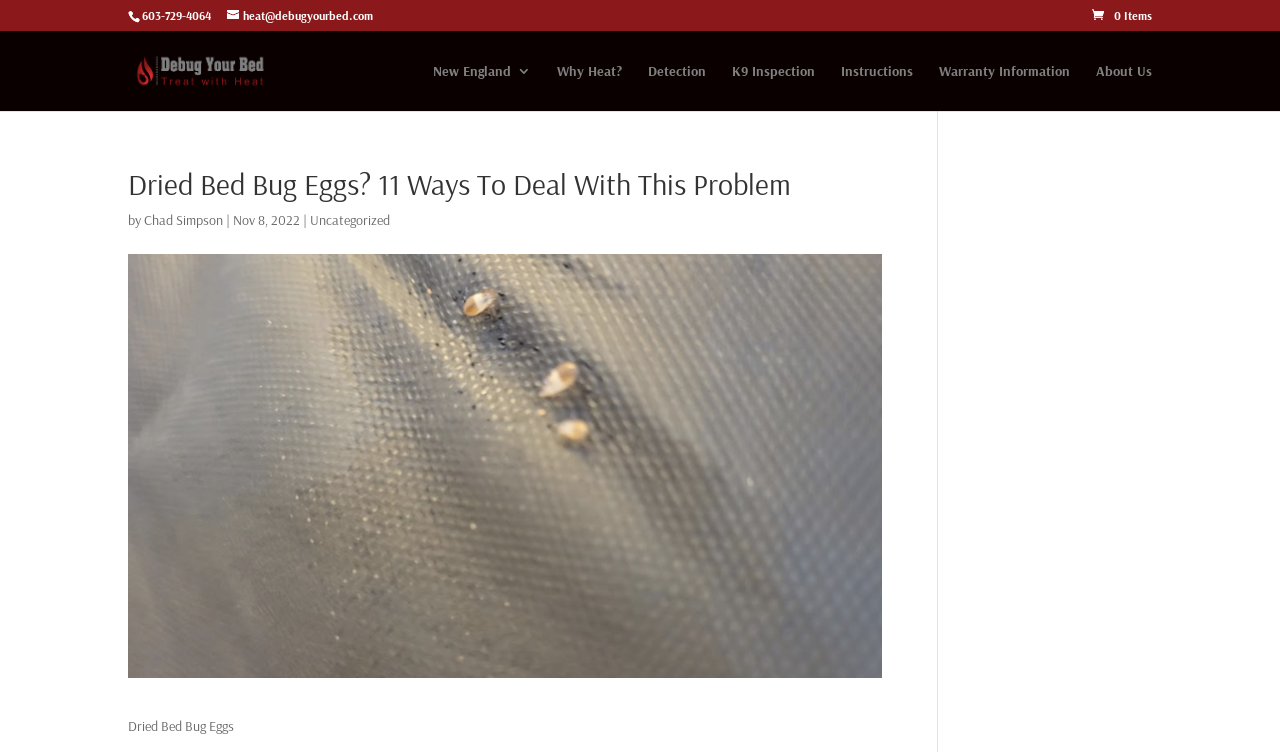Articulate a detailed summary of the webpage's content and design.

The webpage is about dealing with dried bed bug eggs, with a focus on providing 11 ways to solve this problem. At the top left of the page, there is a phone number "603-729-4064" and an email address "heat@debugyourbed.com" next to it. On the top right, there are several links, including "0 Items", "Debug Your Bed", and others. The "Debug Your Bed" link has a corresponding image with the same name.

Below the top section, there is a navigation menu with links to "New England 3", "Why Heat?", "Detection", "K9 Inspection", "Instructions", "Warranty Information", and "About Us". 

The main content of the page starts with a heading "Dried Bed Bug Eggs? 11 Ways To Deal With This Problem" in the middle of the page. Below the heading, there is an author section with the text "by Chad Simpson" and the date "Nov 8, 2022". The author section is followed by a category link "Uncategorized". 

On the left side of the main content, there is a large image titled "Dried Bed Bug Eggs", which takes up most of the vertical space. The image is likely related to the topic of dried bed bug eggs and may be an illustration or a photograph.